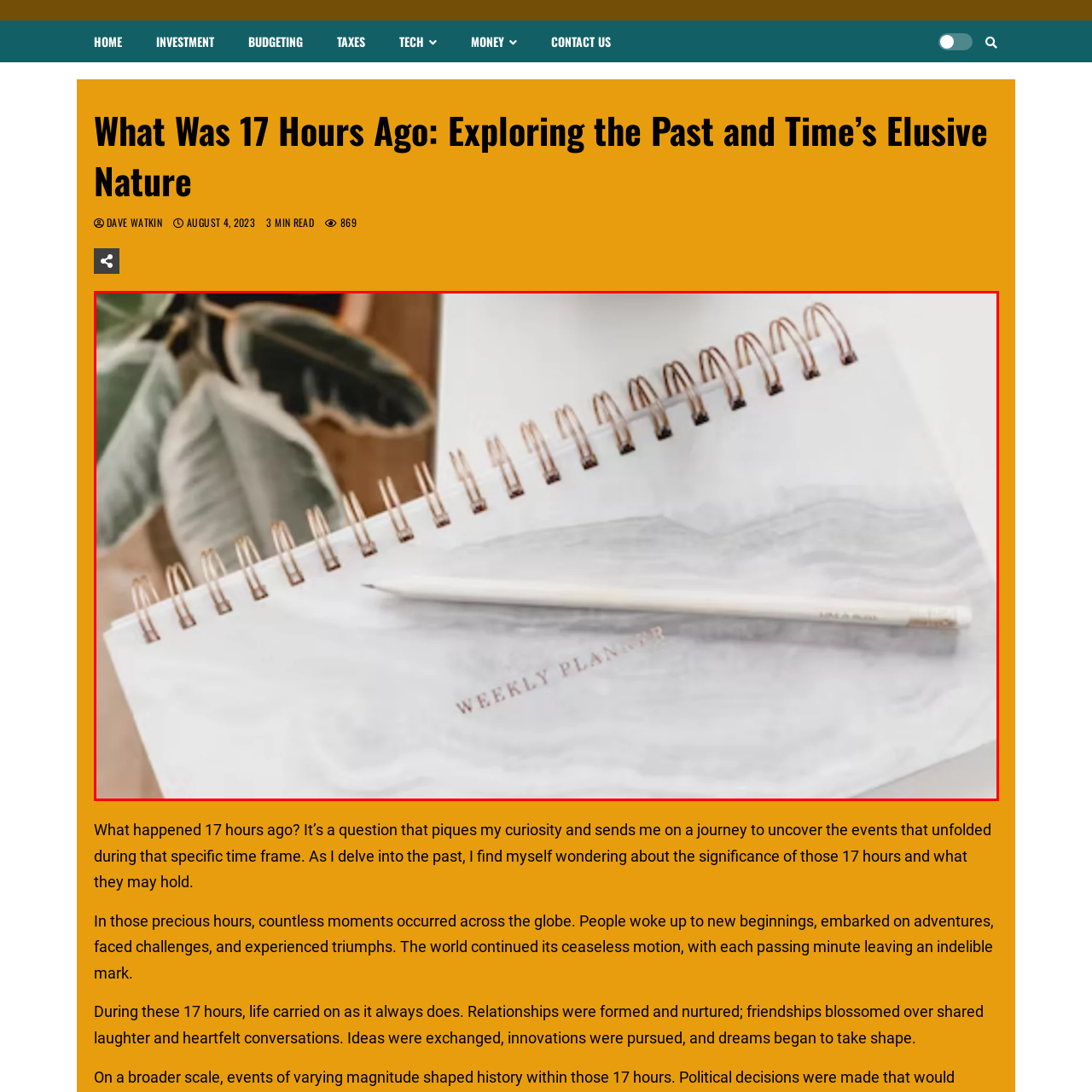What is the pattern on the planner?
Observe the section of the image outlined in red and answer concisely with a single word or phrase.

Marble